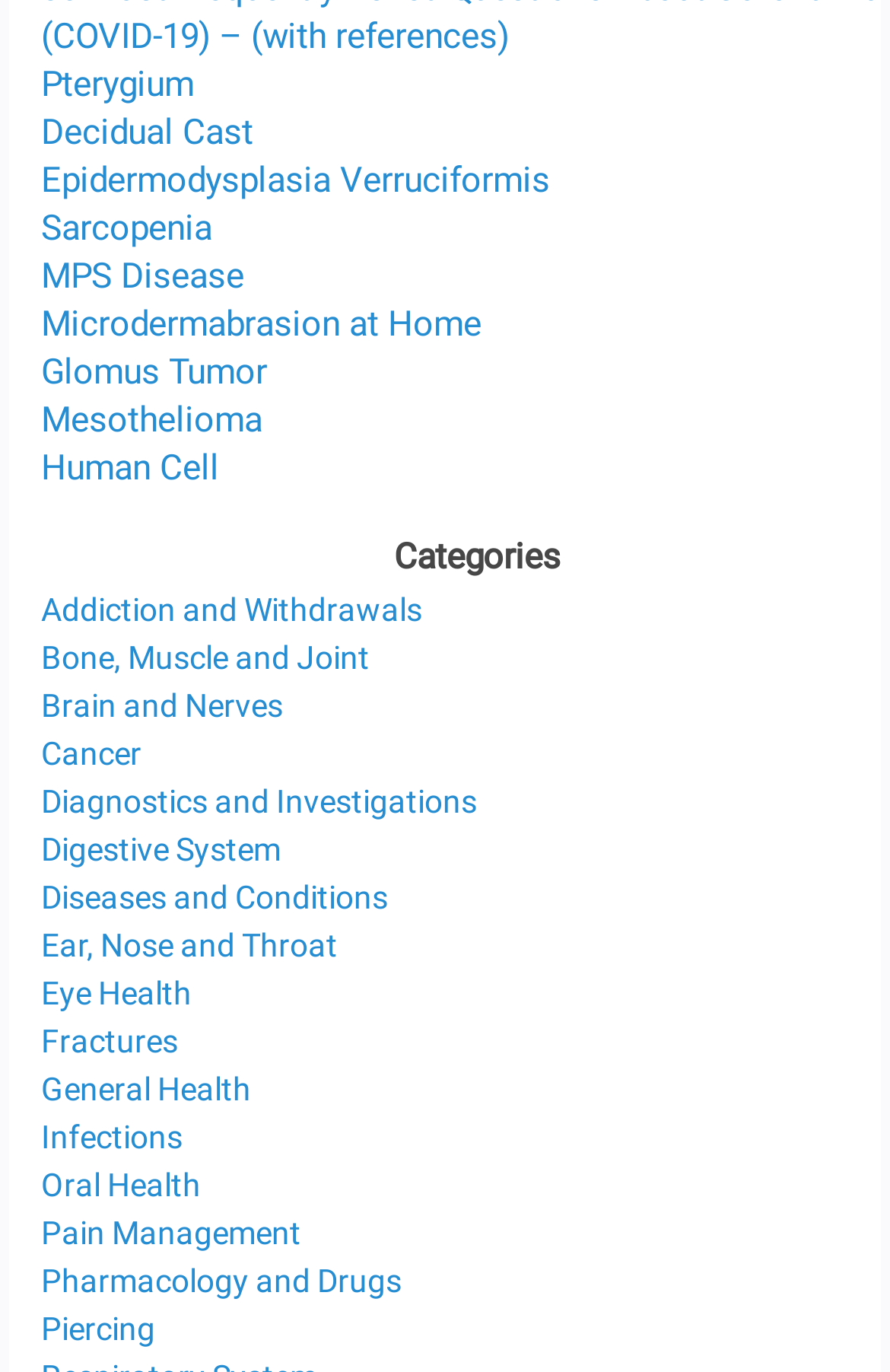Determine the bounding box coordinates of the UI element that matches the following description: "Mesothelioma". The coordinates should be four float numbers between 0 and 1 in the format [left, top, right, bottom].

[0.046, 0.29, 0.295, 0.32]